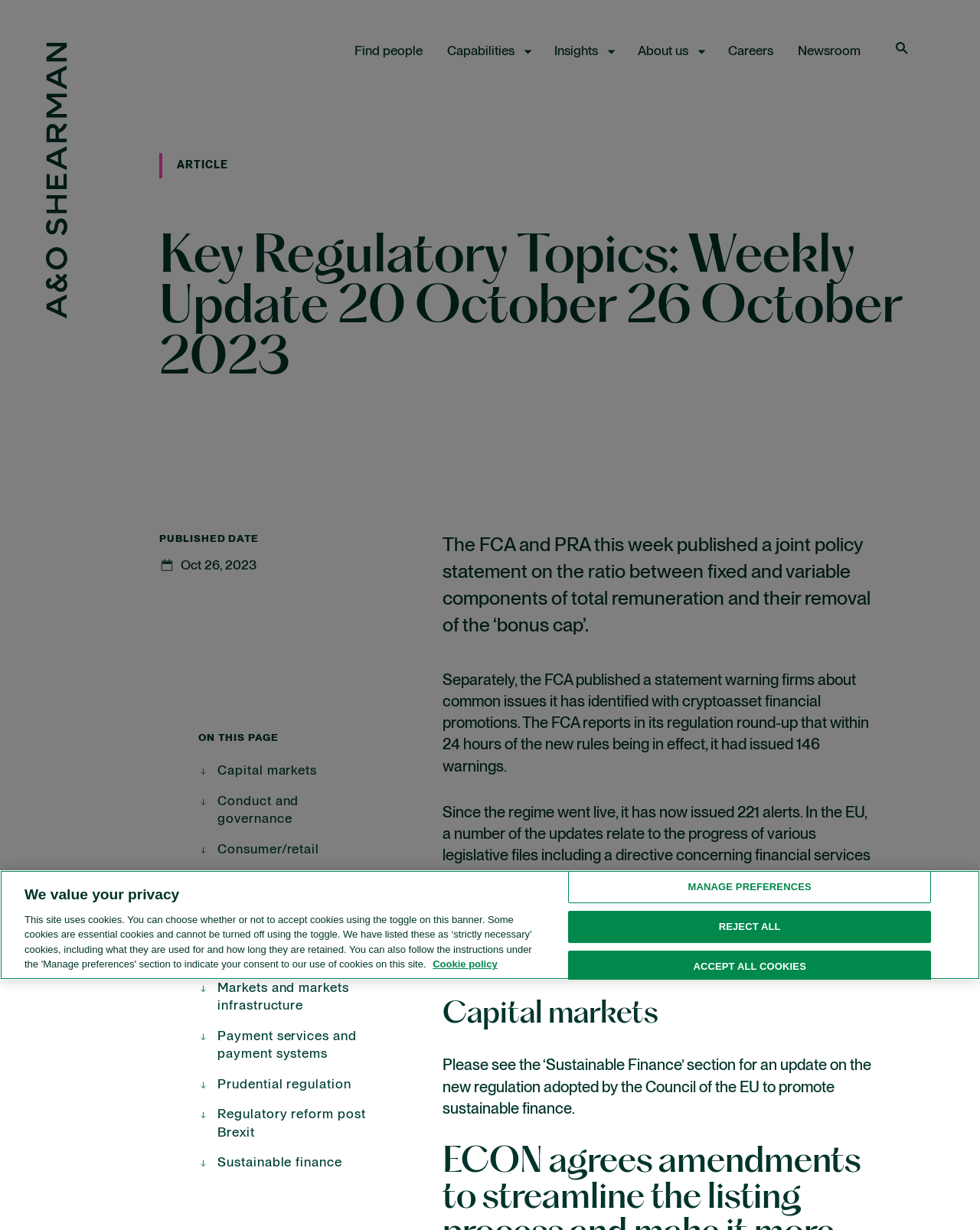Given the following UI element description: "Payment services and payment systems", find the bounding box coordinates in the webpage screenshot.

[0.202, 0.836, 0.375, 0.865]